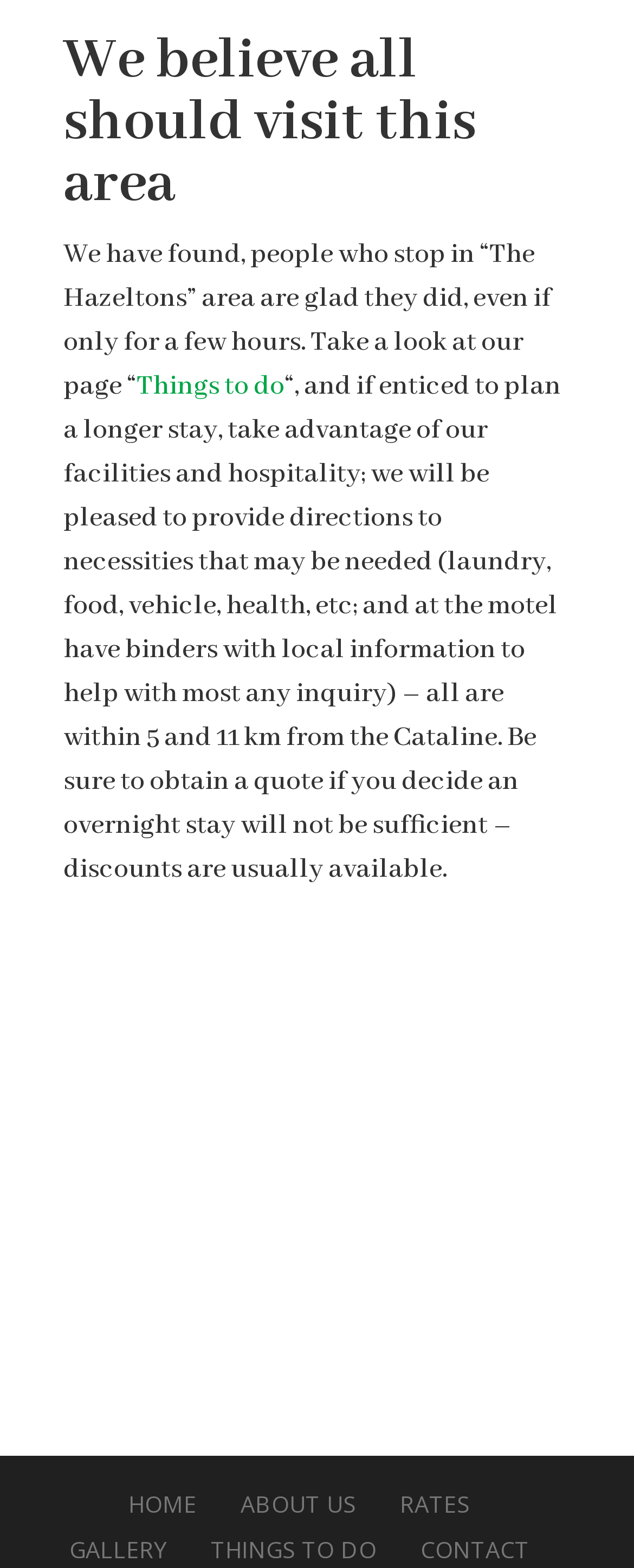Give the bounding box coordinates for this UI element: "Contact". The coordinates should be four float numbers between 0 and 1, arranged as [left, top, right, bottom].

[0.663, 0.978, 0.835, 0.998]